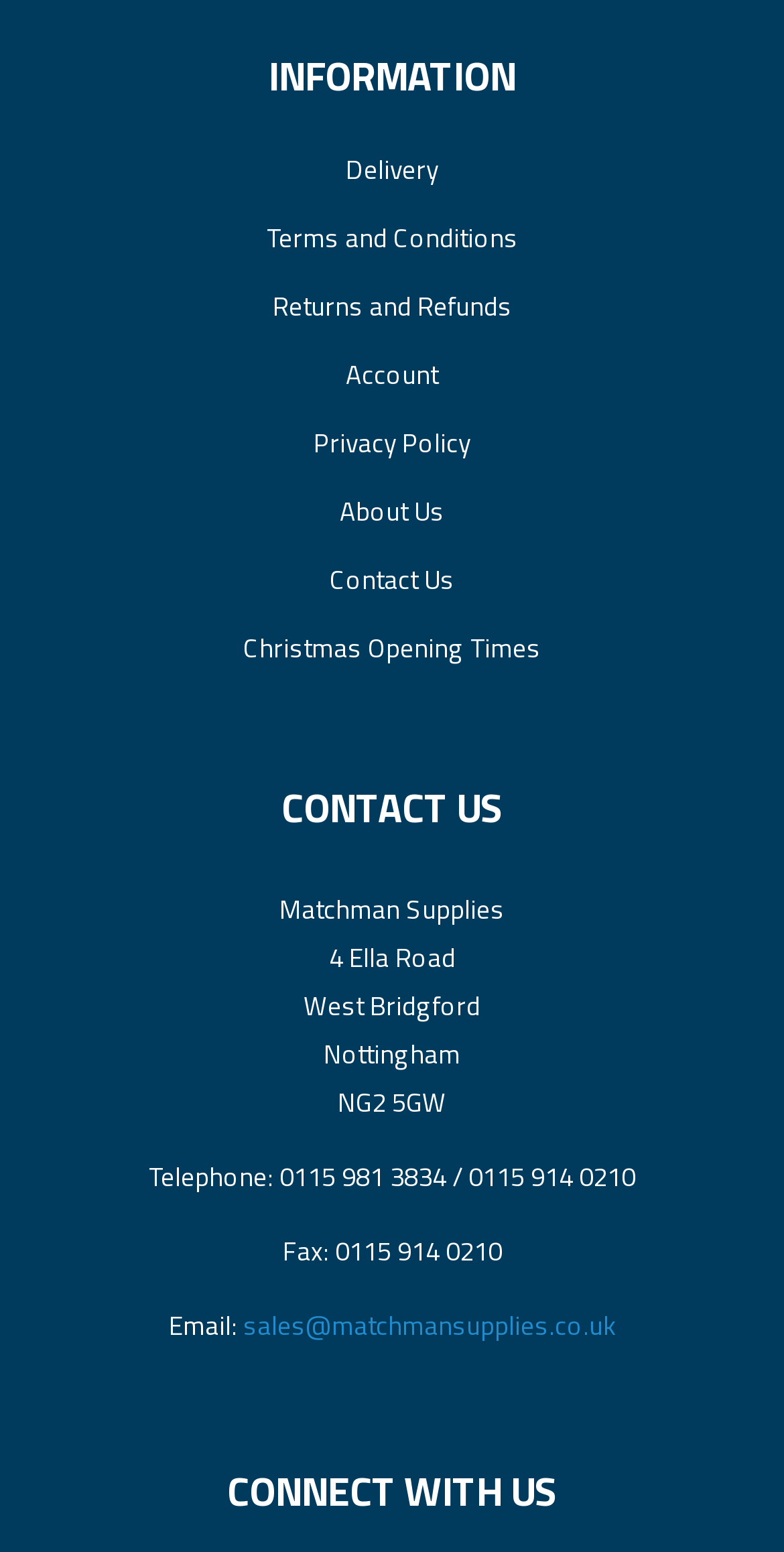Can you provide the bounding box coordinates for the element that should be clicked to implement the instruction: "Read Terms and Conditions"?

[0.34, 0.141, 0.66, 0.166]